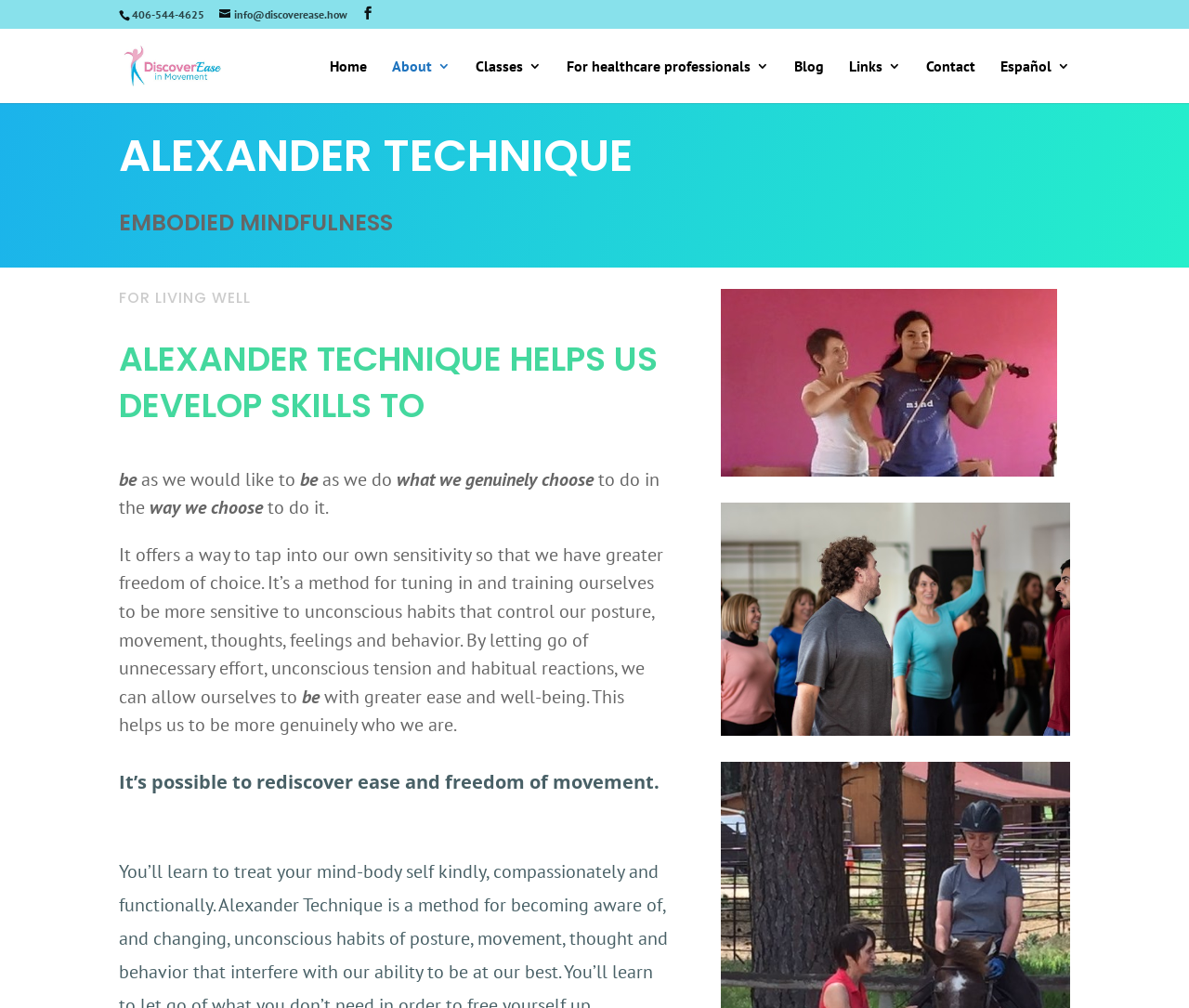Please mark the clickable region by giving the bounding box coordinates needed to complete this instruction: "Go to the home page".

[0.277, 0.059, 0.309, 0.102]